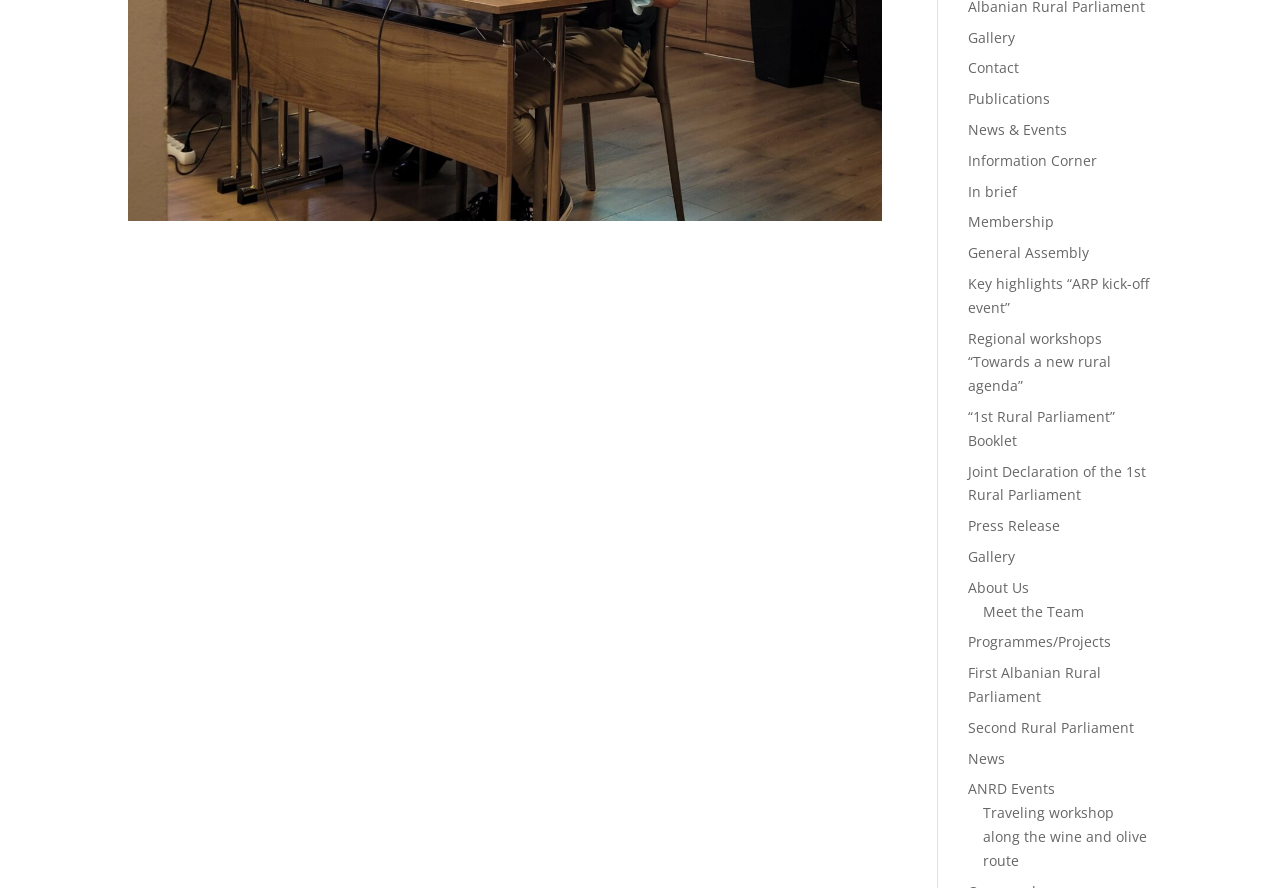Determine the bounding box for the UI element described here: "Key highlights “ARP kick-off event”".

[0.756, 0.309, 0.898, 0.357]